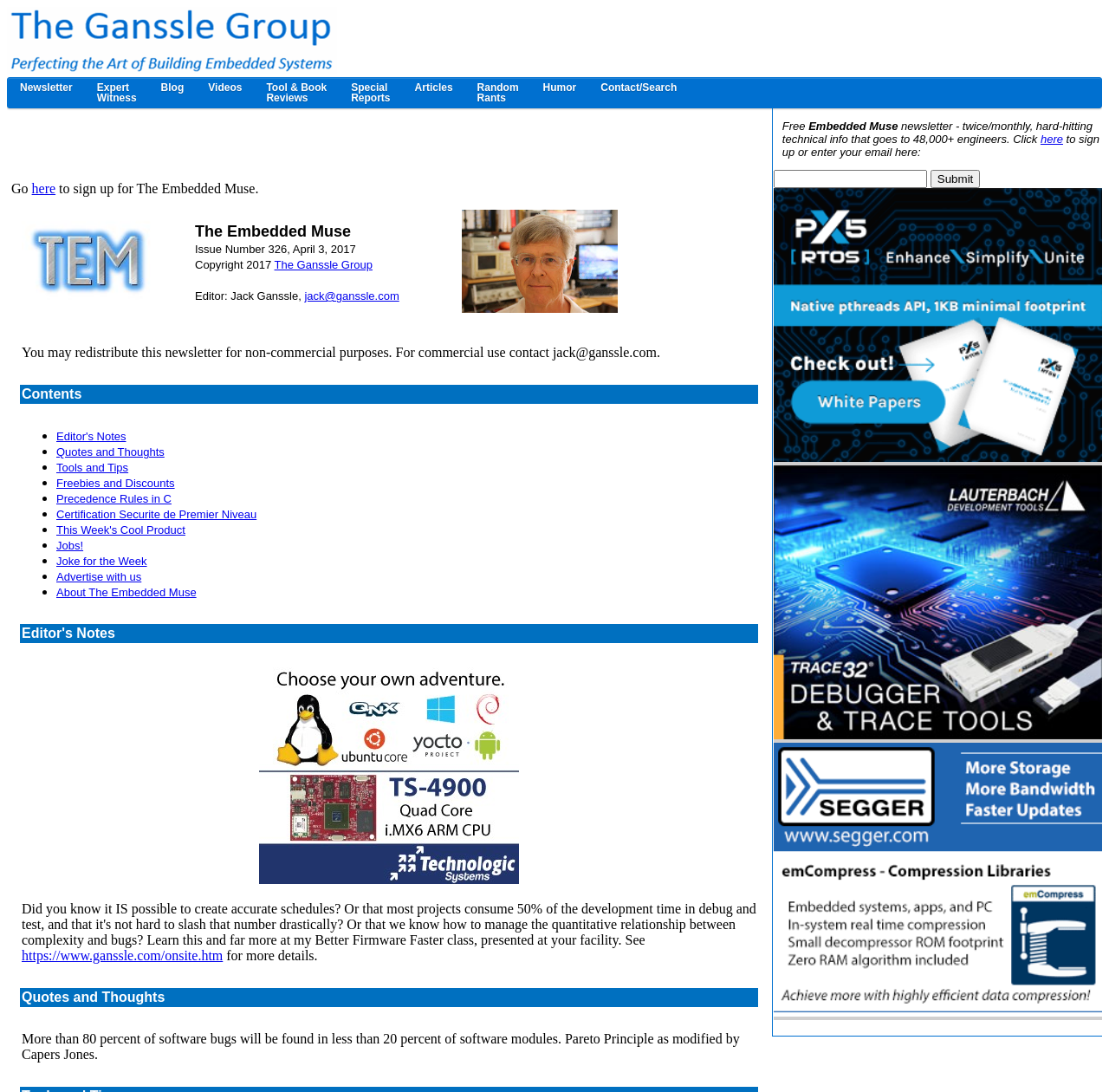Identify the bounding box coordinates for the UI element mentioned here: "jack@ganssle.com". Provide the coordinates as four float values between 0 and 1, i.e., [left, top, right, bottom].

[0.275, 0.265, 0.36, 0.277]